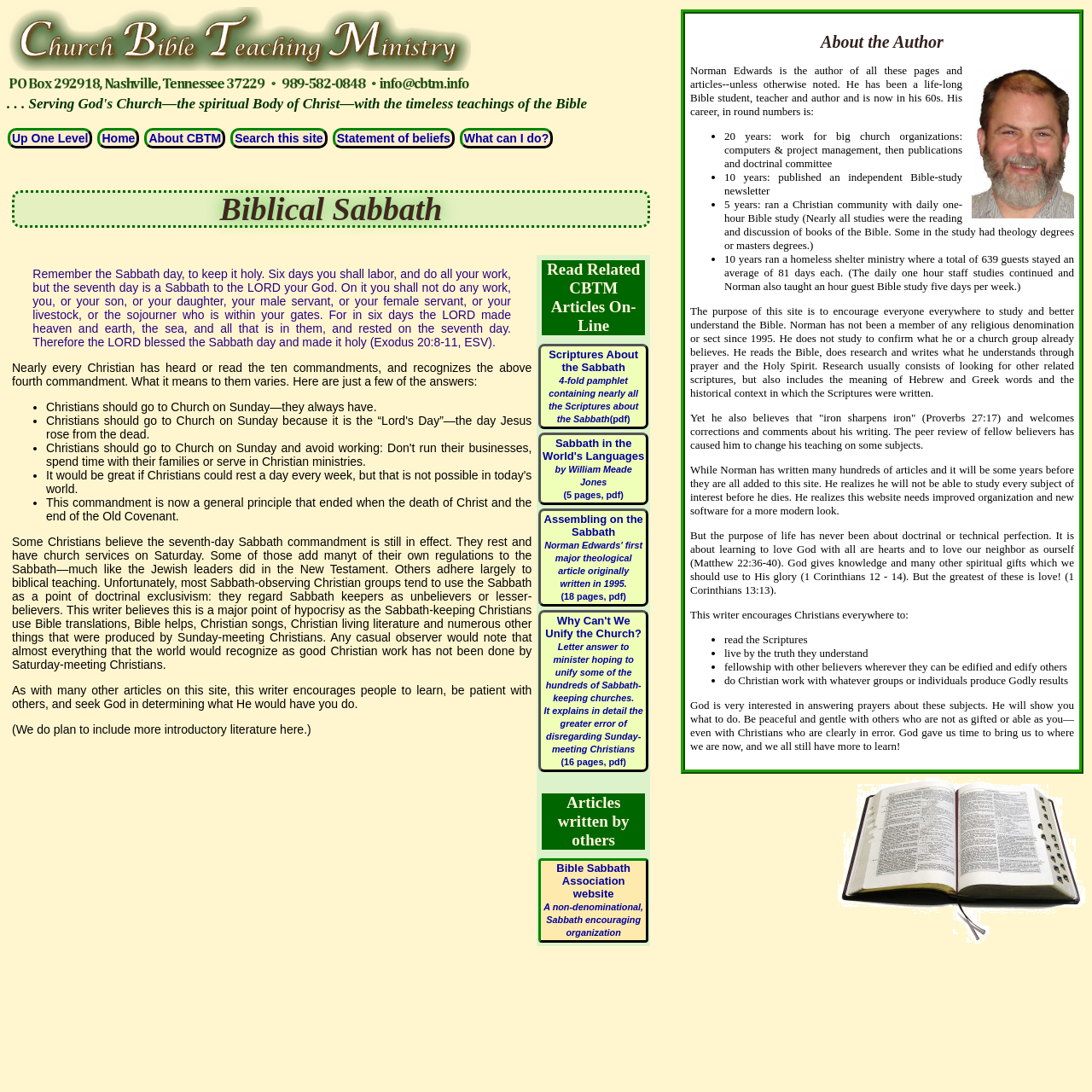Who is the author of the articles?
Please analyze the image and answer the question with as much detail as possible.

I found the answer by looking at the section 'About the Author', where it says 'Norman Edwards is the author of all these pages and articles--unless otherwise noted'.